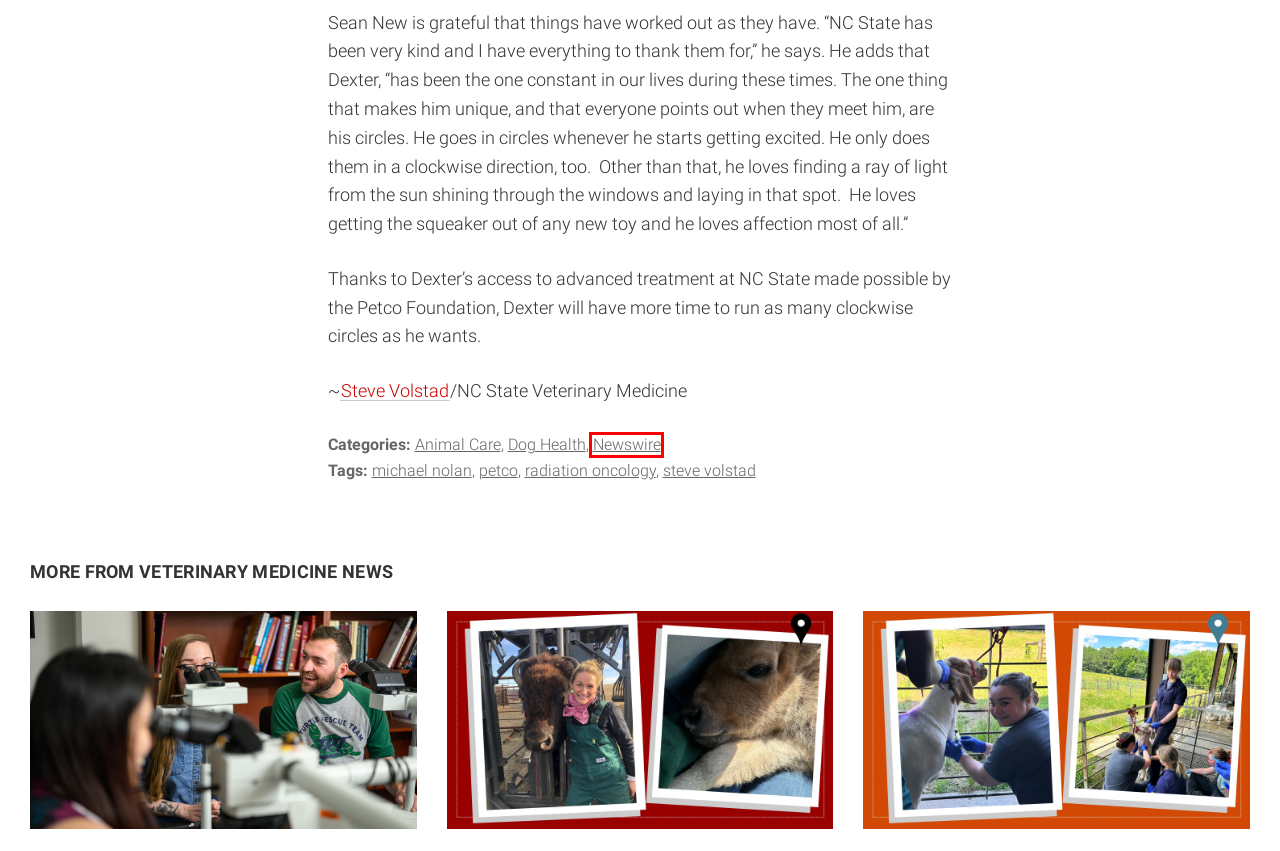Analyze the screenshot of a webpage with a red bounding box and select the webpage description that most accurately describes the new page resulting from clicking the element inside the red box. Here are the candidates:
A. Steve Volstad | Veterinary Medicine News
B. Newswire | Veterinary Medicine News
C. Animal Care | Veterinary Medicine News
D. Michael Nolan | Veterinary Medicine News
E. Veterinary Medicine News
F. radiation oncology | Veterinary Medicine News
G. Petco | Veterinary Medicine News
H. Dog Health | Veterinary Medicine News

B